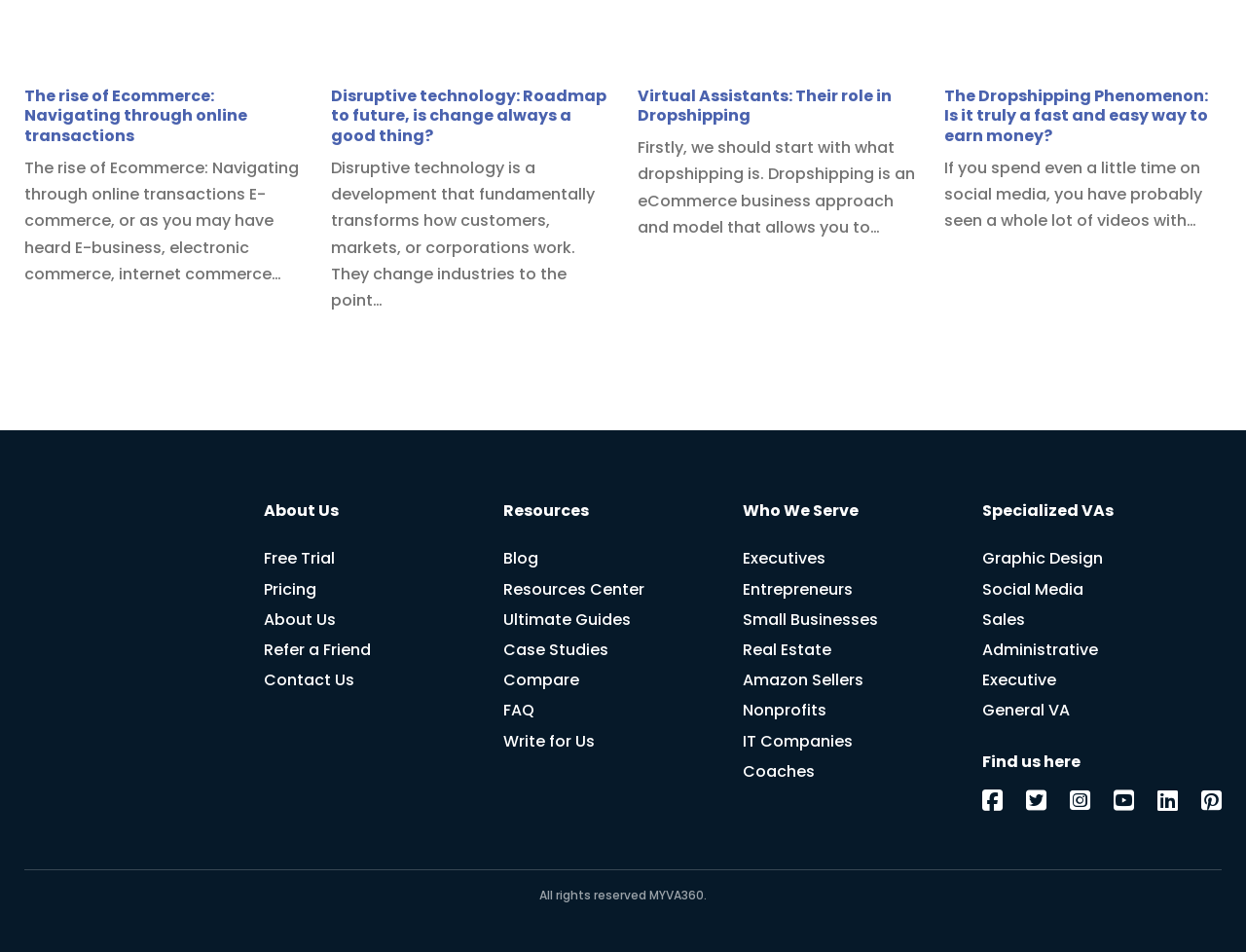Could you provide the bounding box coordinates for the portion of the screen to click to complete this instruction: "Click on Free Trial"?

[0.212, 0.573, 0.269, 0.601]